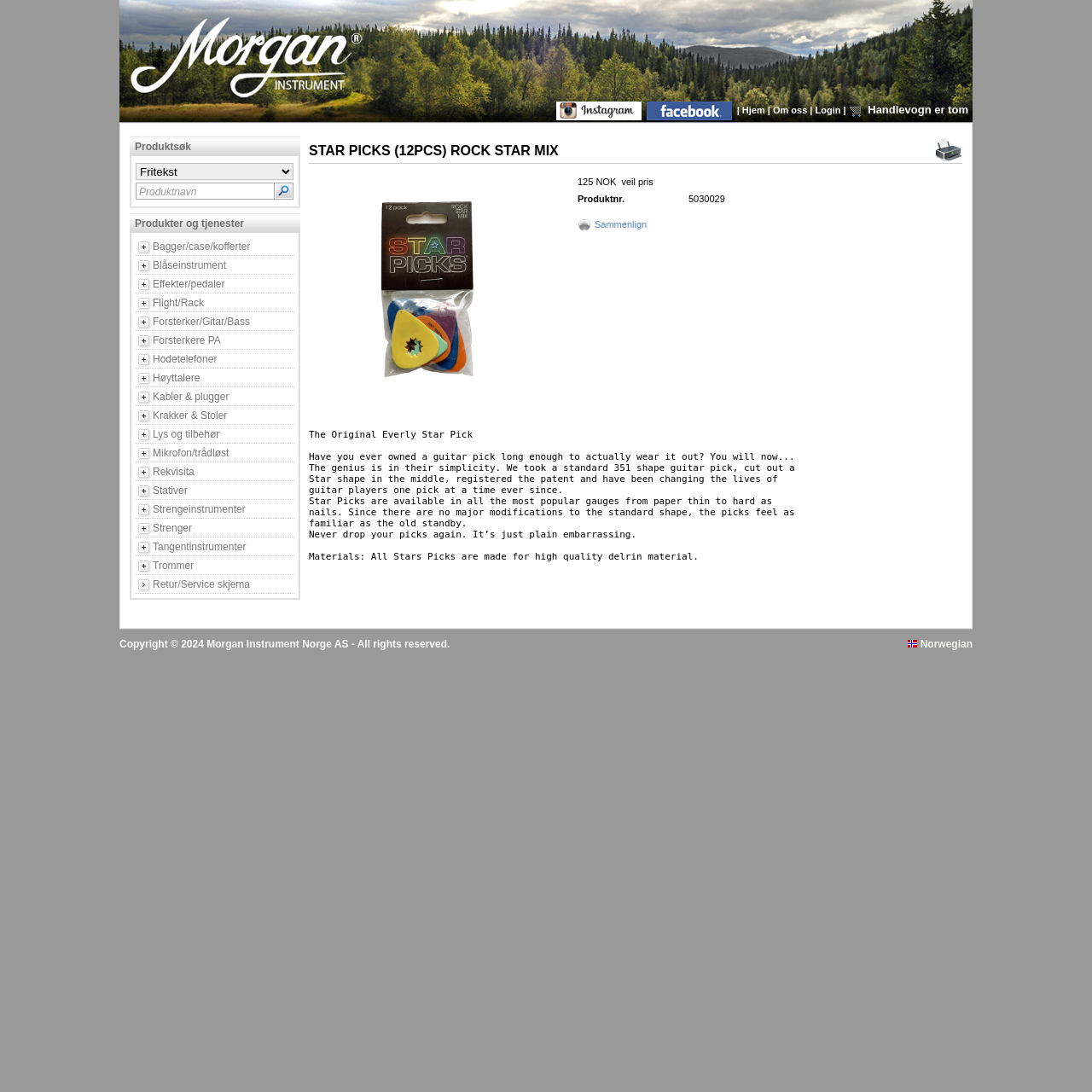What is the purpose of the star shape in the middle of the pick? Please answer the question using a single word or phrase based on the image.

To prevent dropping